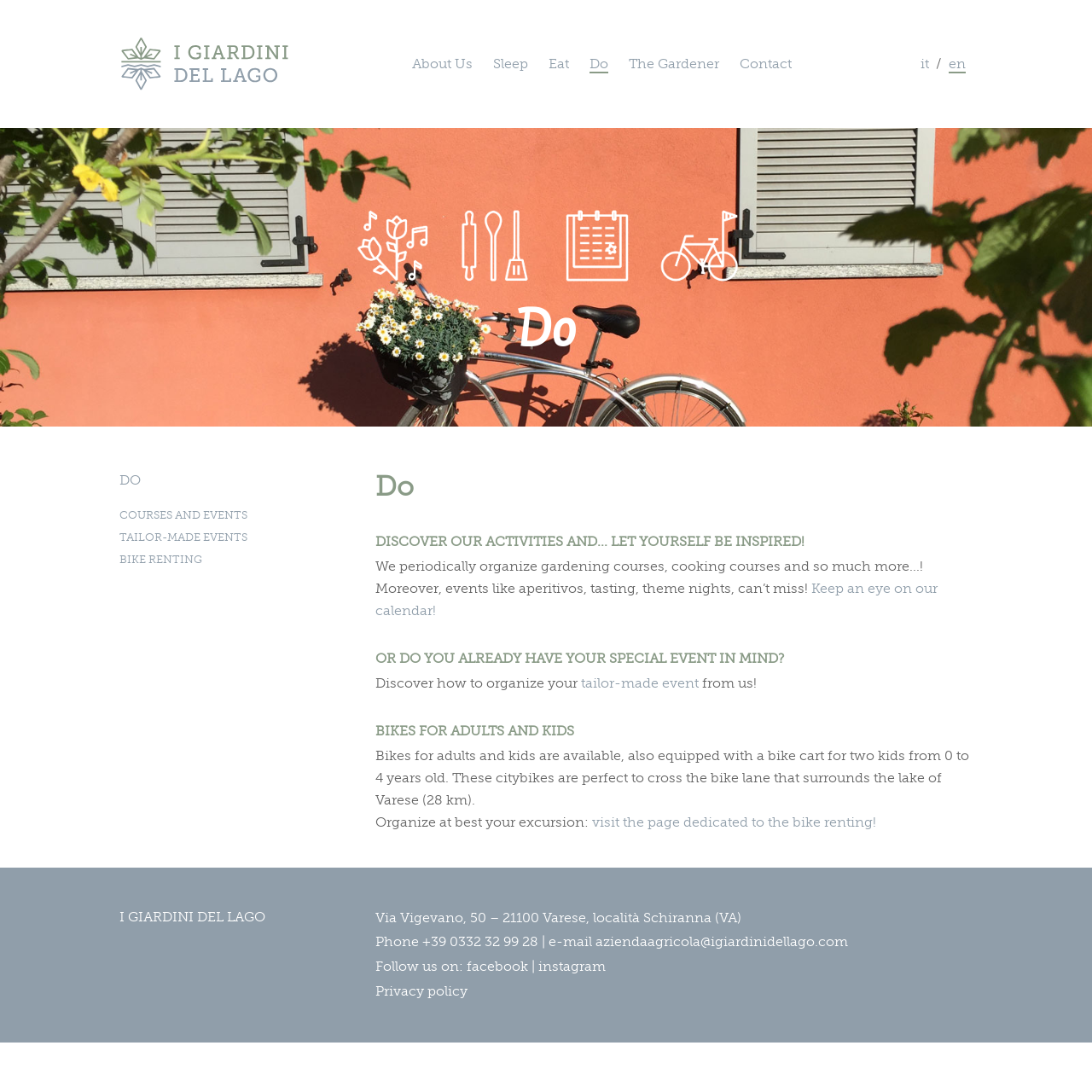Please predict the bounding box coordinates of the element's region where a click is necessary to complete the following instruction: "Select the English language". The coordinates should be represented by four float numbers between 0 and 1, i.e., [left, top, right, bottom].

[0.869, 0.051, 0.884, 0.067]